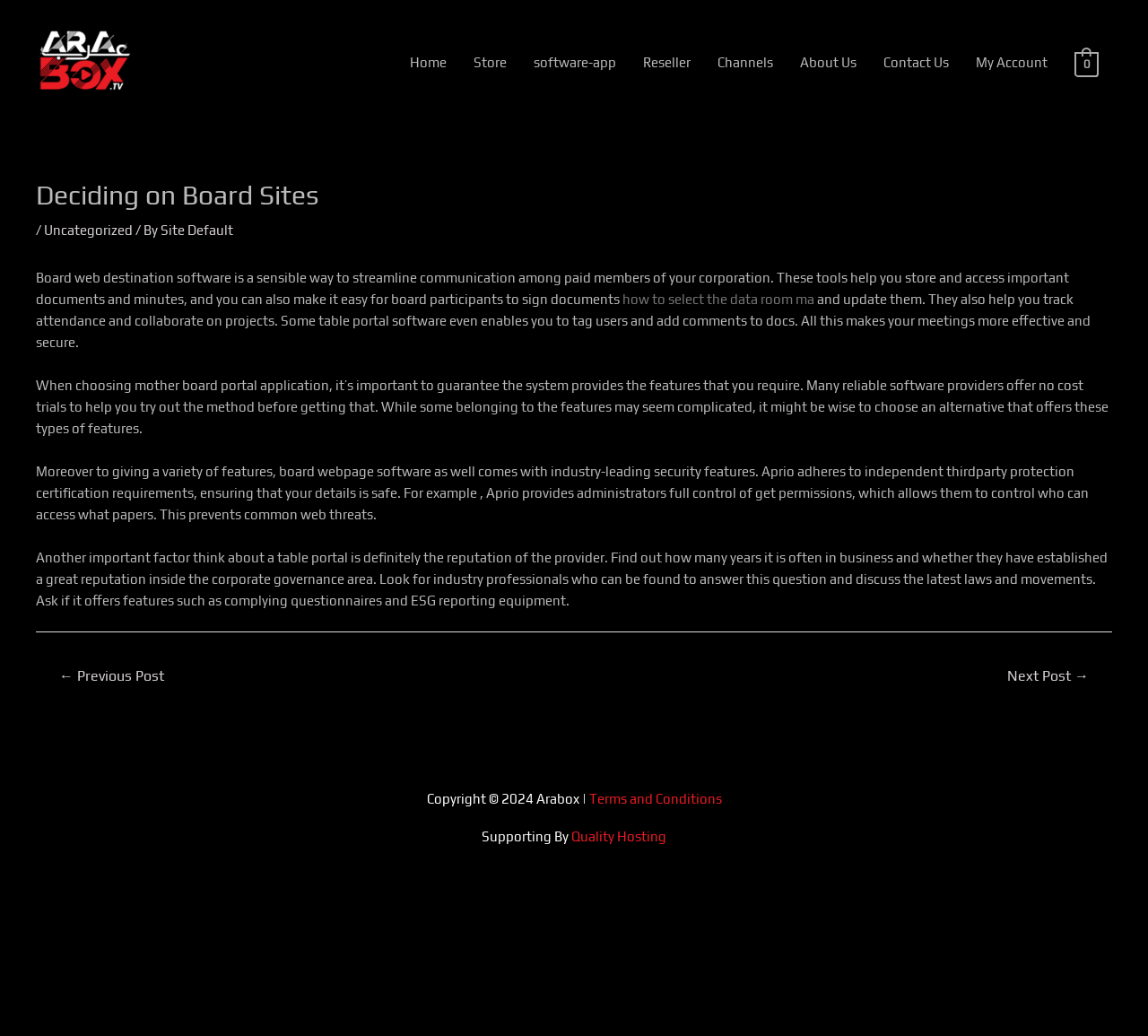Determine the bounding box coordinates of the UI element described by: "Popular Entertainment".

None